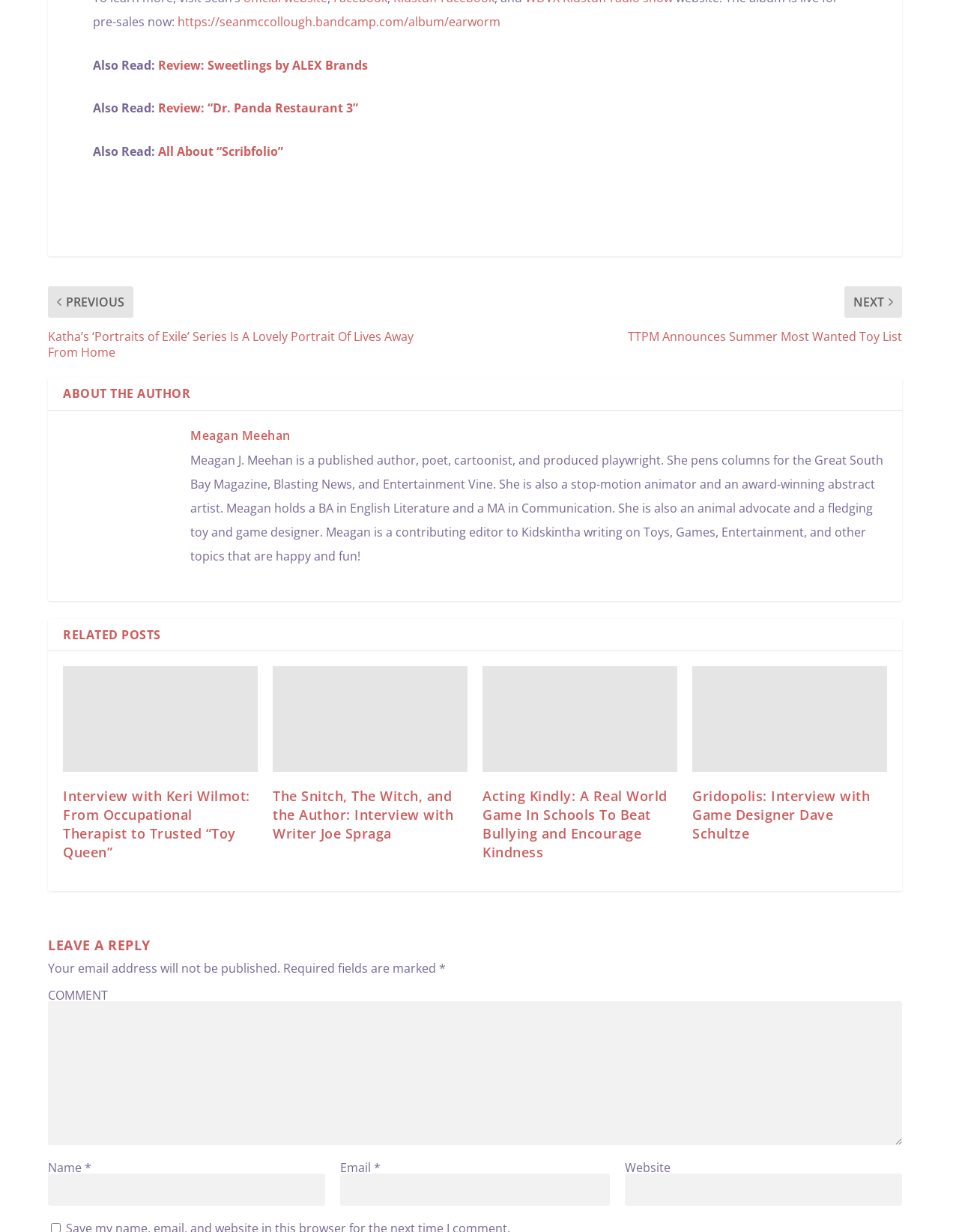Identify the bounding box coordinates for the element you need to click to achieve the following task: "leave a comment". Provide the bounding box coordinates as four float numbers between 0 and 1, in the form [left, top, right, bottom].

[0.05, 0.855, 0.941, 0.972]